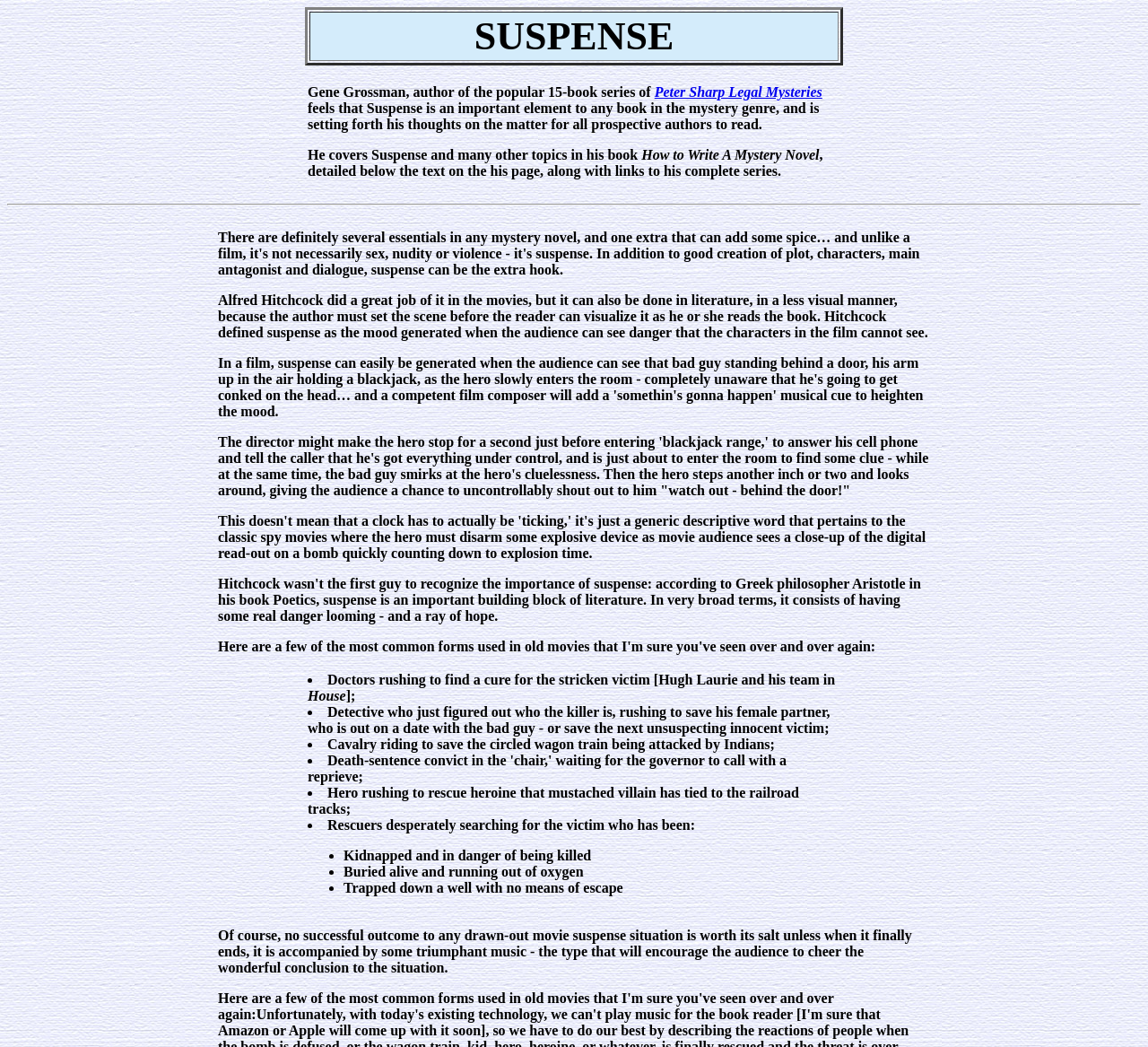Bounding box coordinates should be in the format (top-left x, top-left y, bottom-right x, bottom-right y) and all values should be floating point numbers between 0 and 1. Determine the bounding box coordinate for the UI element described as: Peter Sharp Legal Mysteries

[0.57, 0.081, 0.716, 0.095]